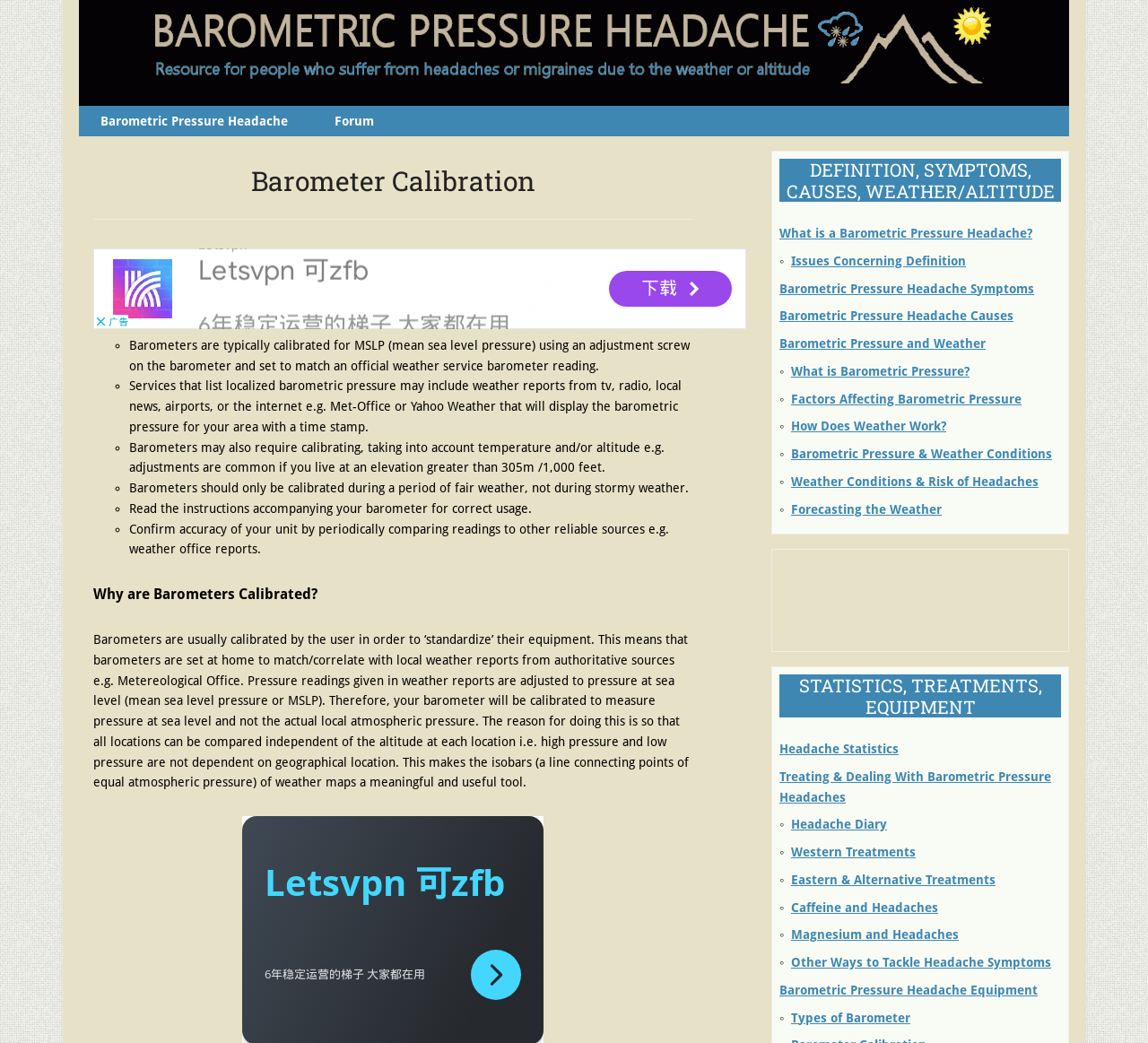Please respond to the question with a concise word or phrase:
What is the purpose of comparing barometer readings to other sources?

To confirm accuracy